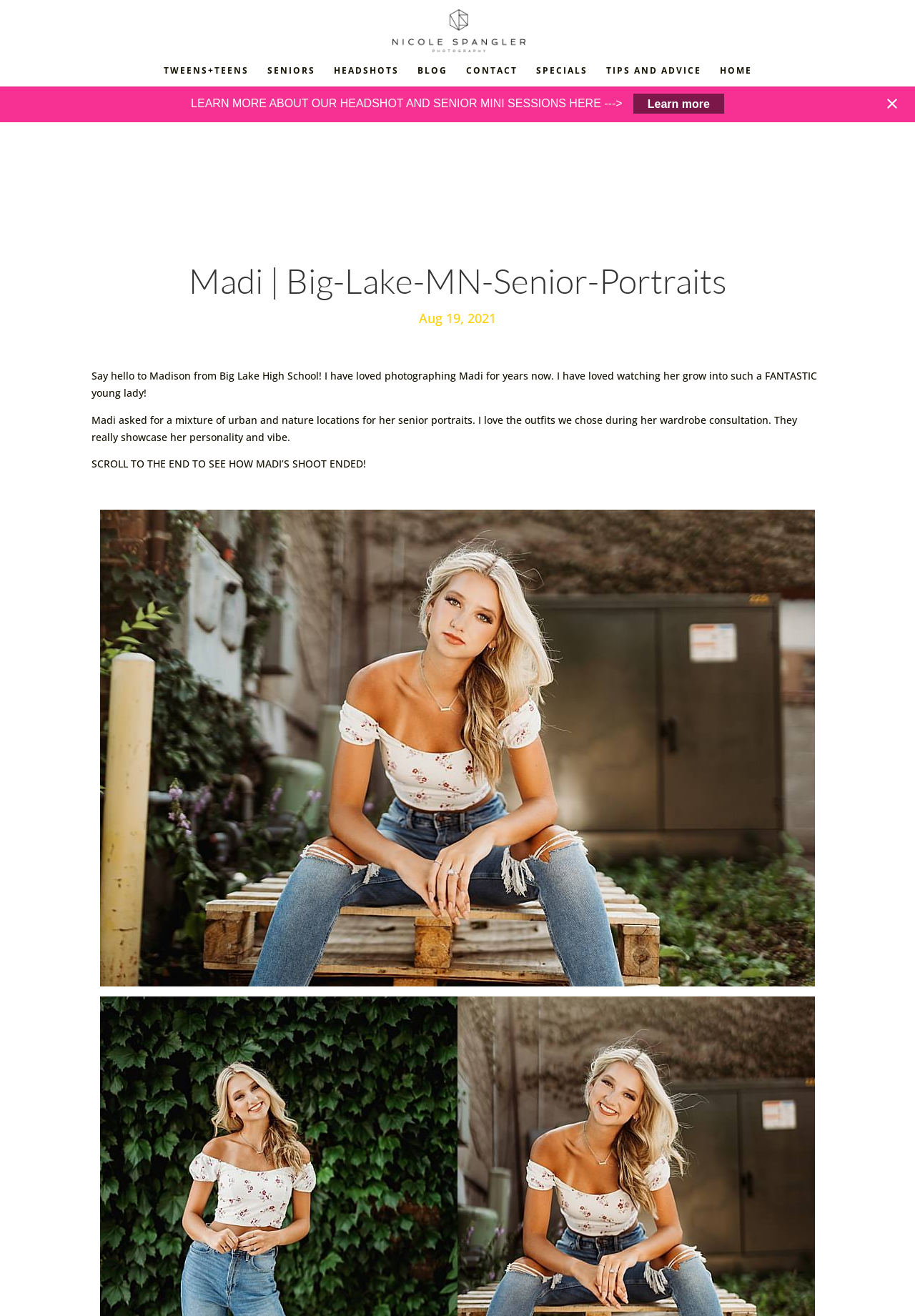Using the description "SPECIALS", locate and provide the bounding box of the UI element.

[0.586, 0.05, 0.642, 0.066]